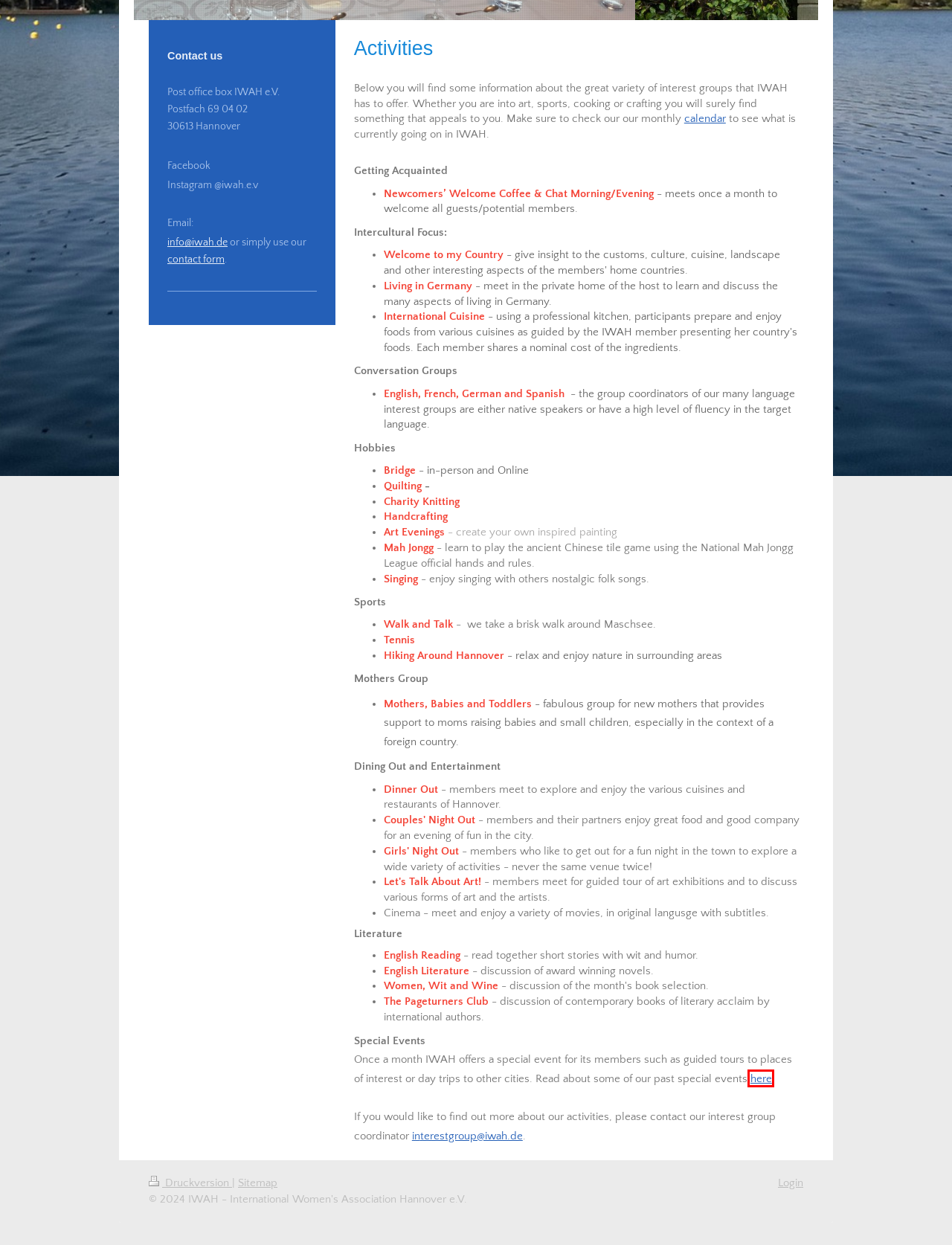Provided is a screenshot of a webpage with a red bounding box around an element. Select the most accurate webpage description for the page that appears after clicking the highlighted element. Here are the candidates:
A. IWAH - International Women's Association Hannover e.V. - Links
B. IWAH - International Women's Association Hannover e.V. - Impressum & Privacy Policy
C. IWAH - International Women's Association Hannover e.V. - Becoming Members
D. IWAH - International Women's Association Hannover e.V. - Events
E. IWAH - International Women's Association Hannover e.V. - About us
F. IWAH - International Women's Association Hannover e.V. - Home
G. IWAH - International Women's Association Hannover e.V. - Calendar
H. IWAH - International Women's Association Hannover e.V. - Special Events

H